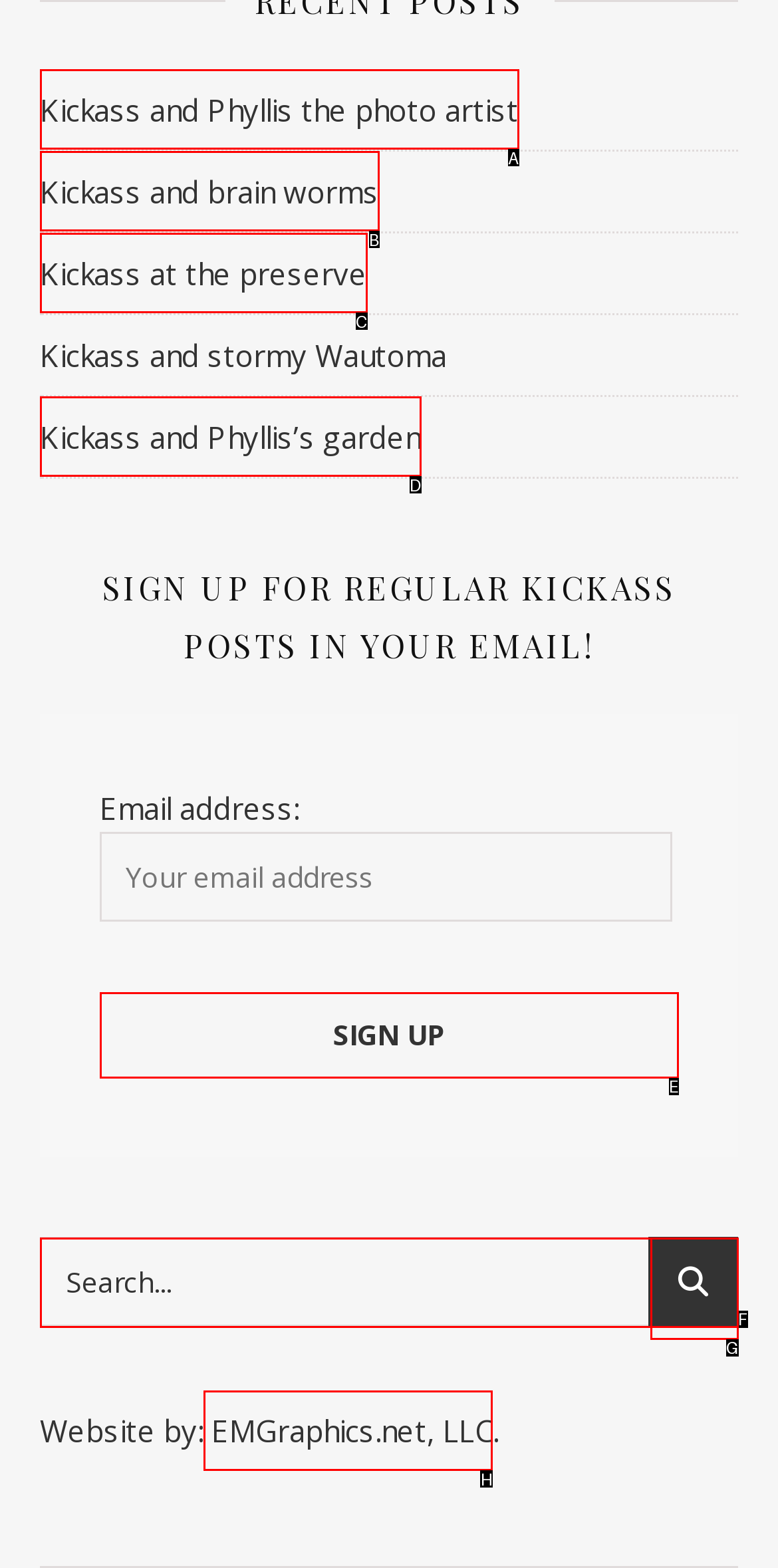Which UI element should you click on to achieve the following task: Read about store history? Provide the letter of the correct option.

None